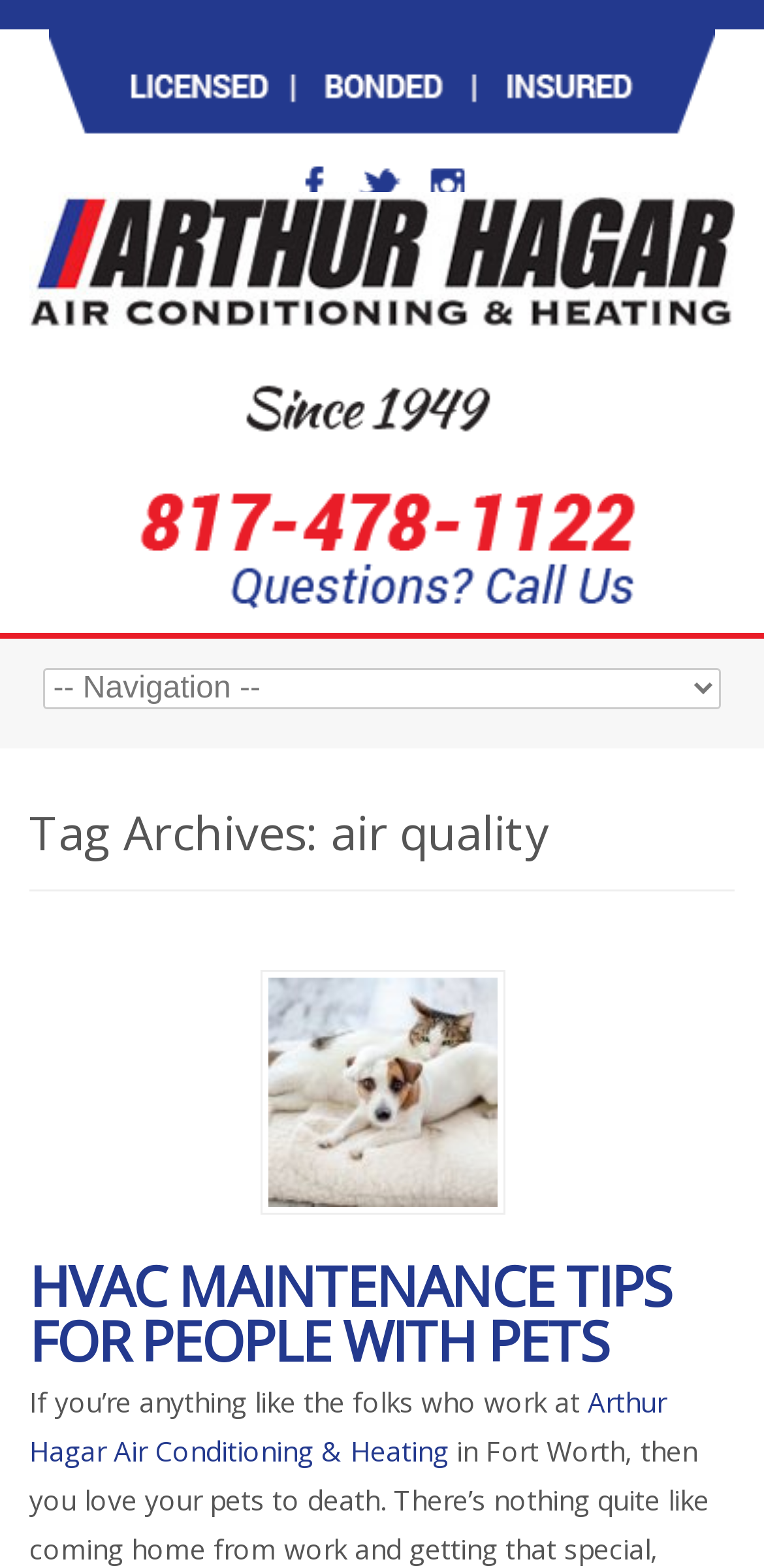Respond to the following query with just one word or a short phrase: 
What is the topic of the first article?

HVAC Maintenance Tips for People With Pets